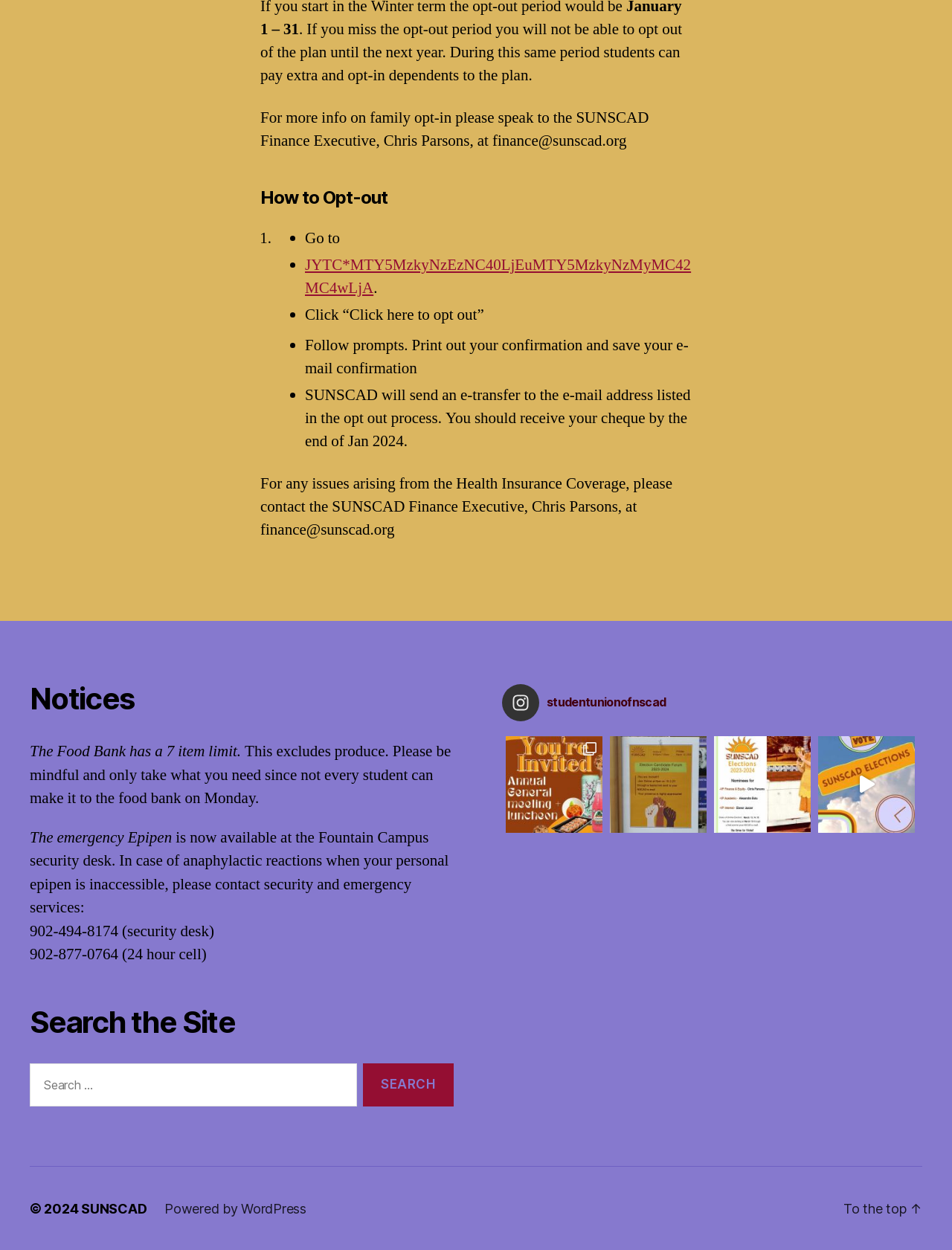Find the bounding box coordinates of the clickable area required to complete the following action: "Click 'Search'".

[0.381, 0.866, 0.477, 0.901]